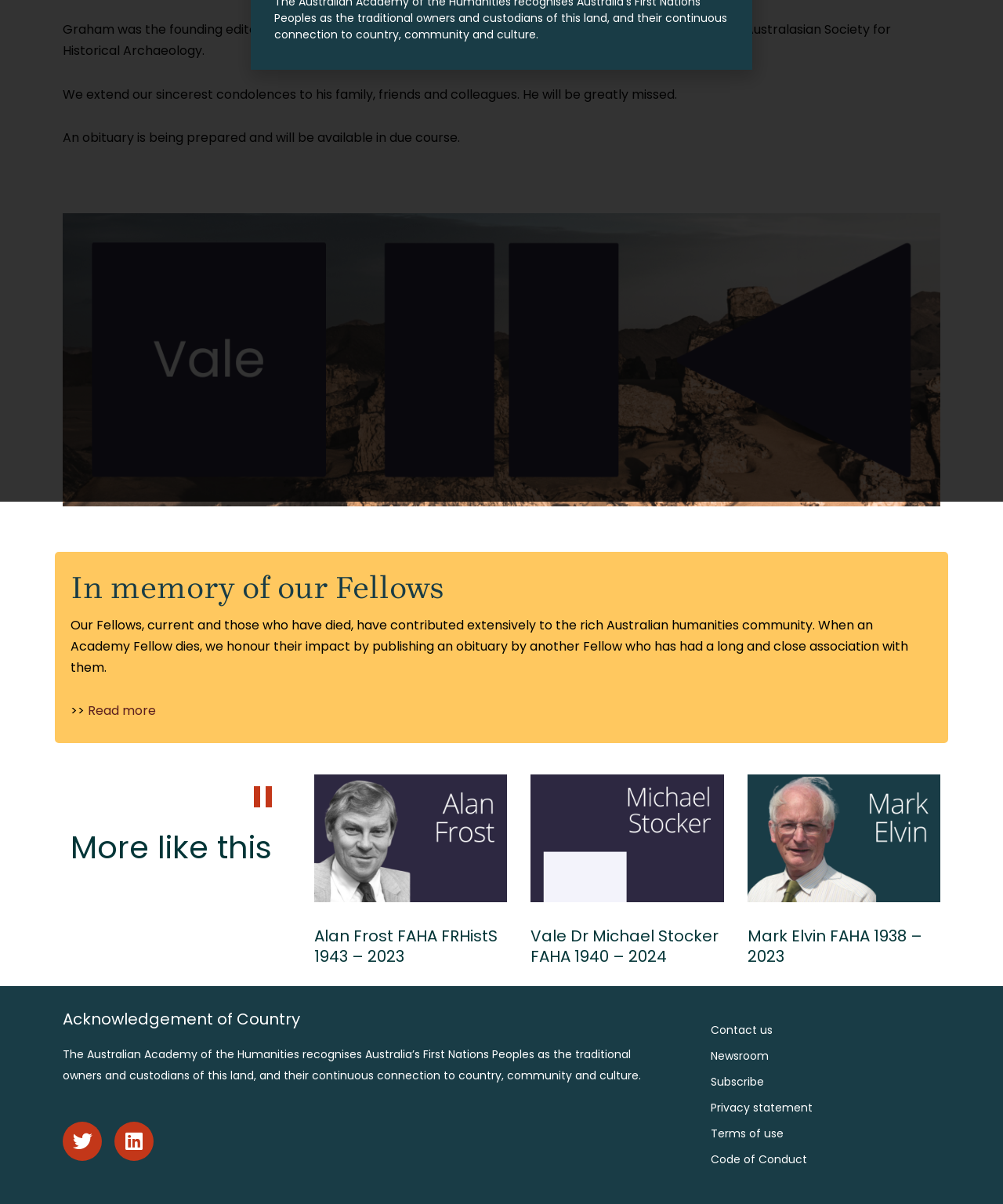Given the element description "July 2022" in the screenshot, predict the bounding box coordinates of that UI element.

None